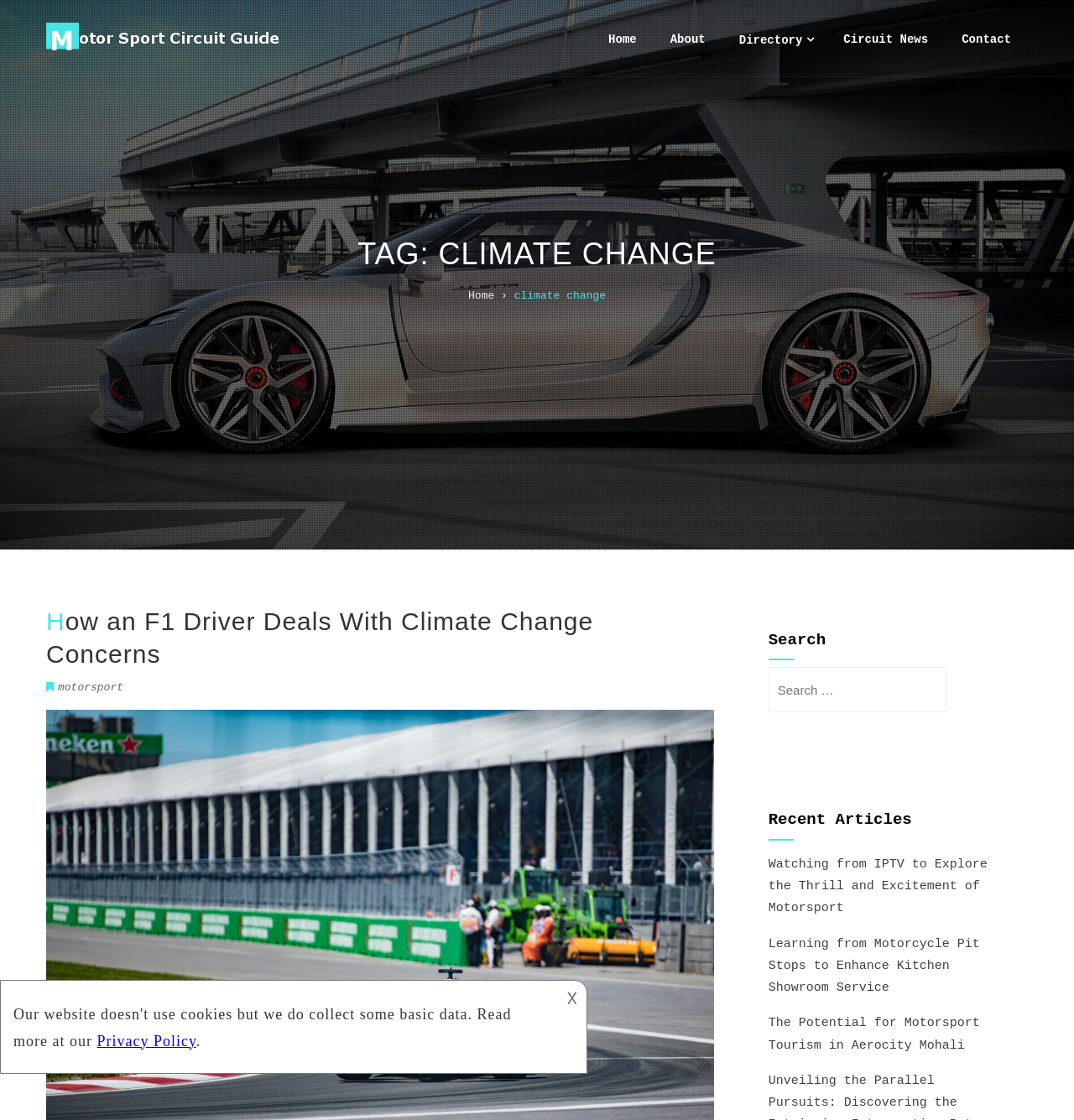Using the information in the image, could you please answer the following question in detail:
How many recent articles are listed?

In the 'Recent Articles' section, there are three links to separate articles, indicating that there are three recent articles listed on the webpage.